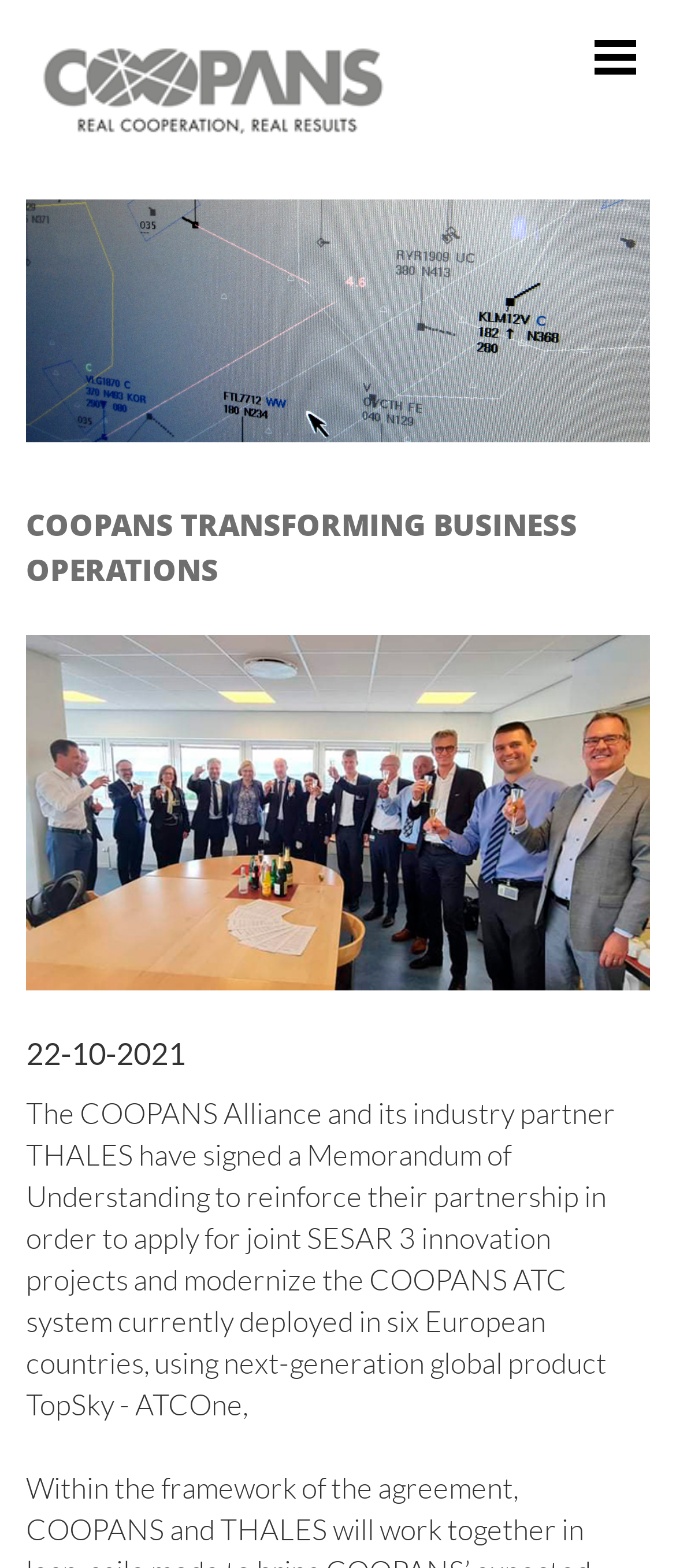Find the bounding box coordinates corresponding to the UI element with the description: "ATM SYSTEM". The coordinates should be formatted as [left, top, right, bottom], with values as floats between 0 and 1.

[0.395, 0.349, 0.941, 0.382]